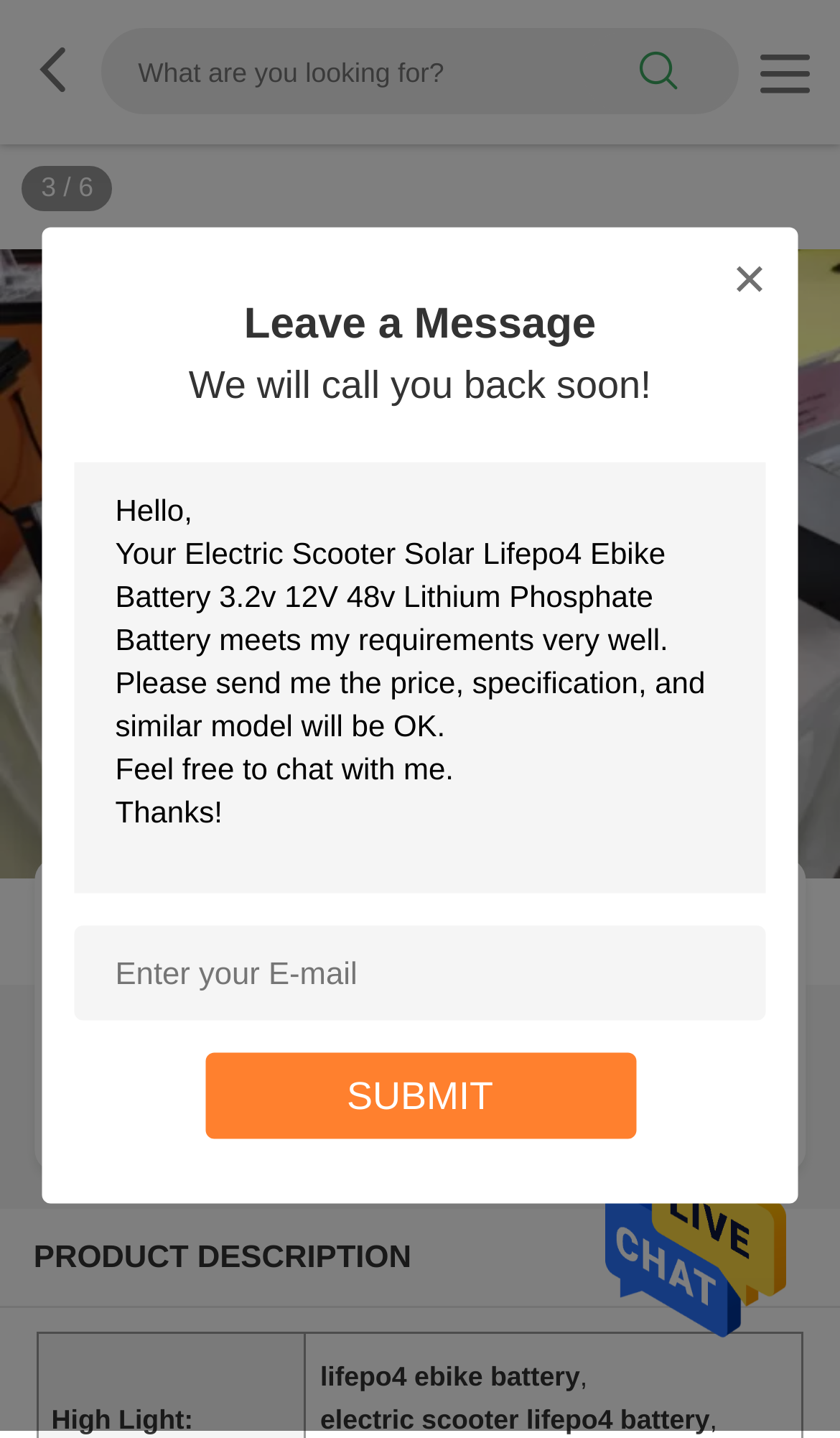Please find and report the primary heading text from the webpage.

Electric Scooter Solar Lifepo4 Ebike Battery 3.2v 12V 48v Lithium Phosphate Battery